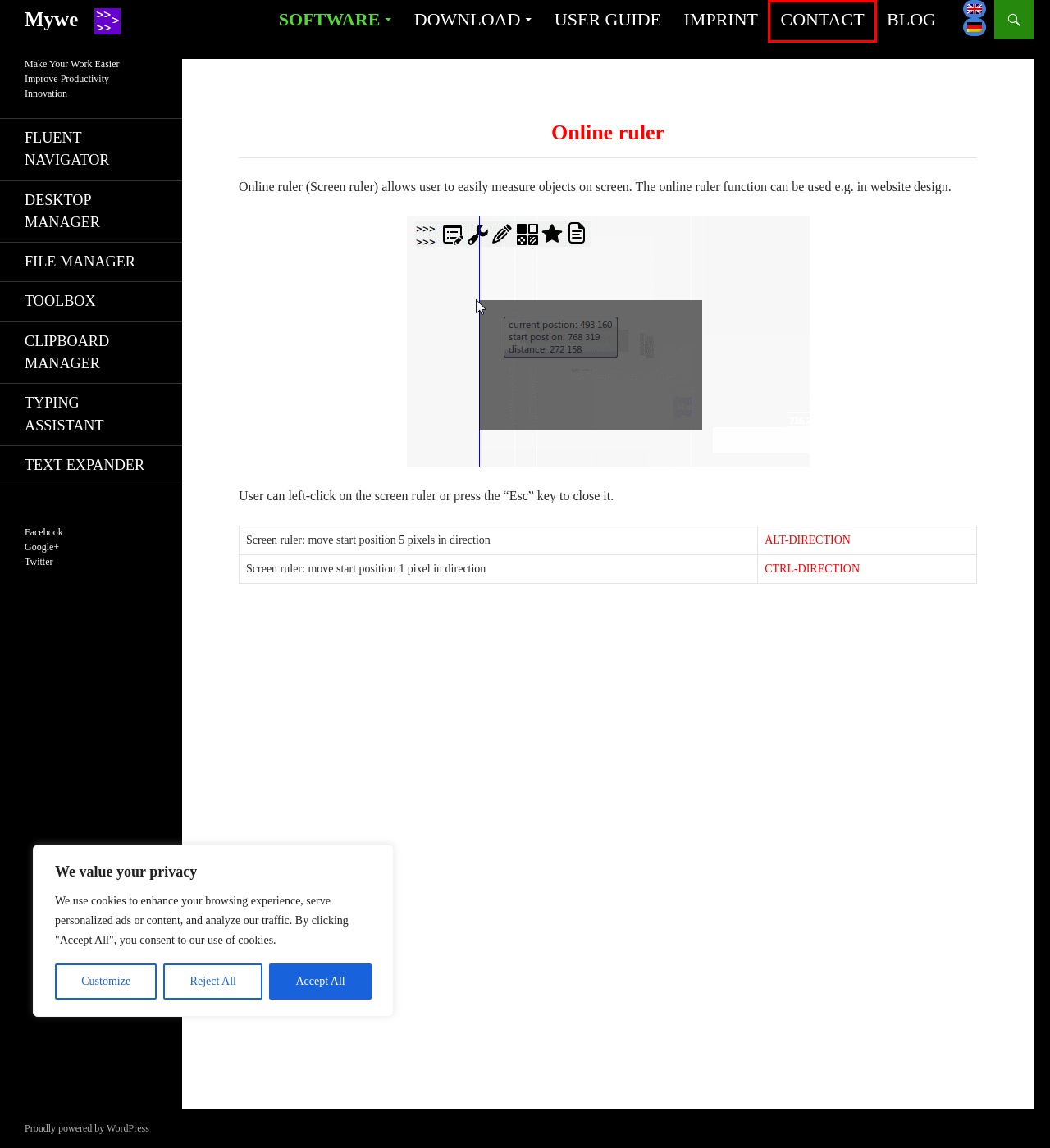You have received a screenshot of a webpage with a red bounding box indicating a UI element. Please determine the most fitting webpage description that matches the new webpage after clicking on the indicated element. The choices are:
A. User guide | Handbuch - Mywe Type faster, Text expander
B. Fluent navigator - Mywe Type faster, Text expander
C. Blog - Mywe Type faster, Text expander
D. Contact | Kontakt
E. Download
F. Imprint | Impressum - Mywe Type faster, Text expander
G. Software
H. Blog Tool, Publishing Platform, and CMS – WordPress.org

D